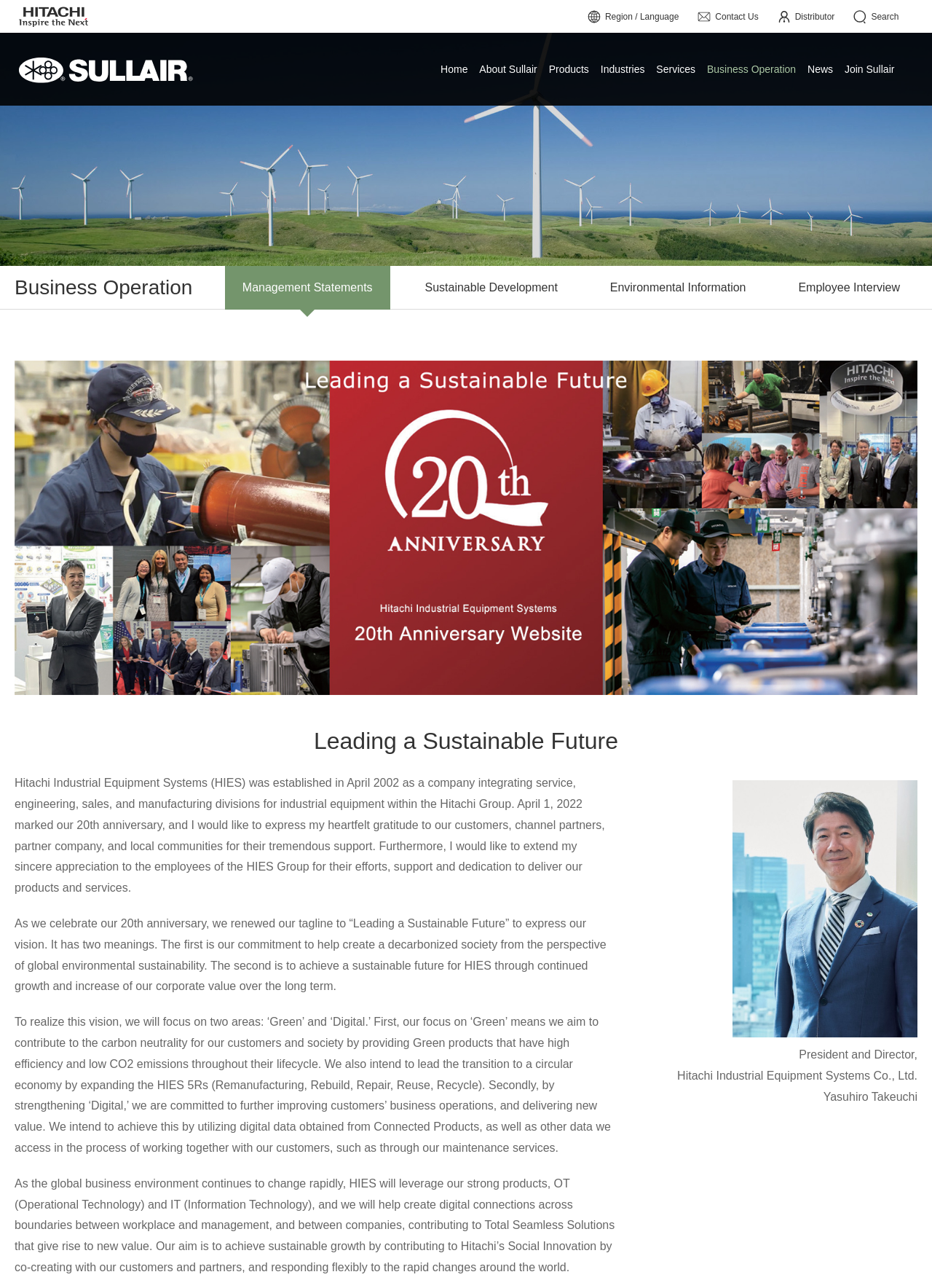Please identify the bounding box coordinates of the region to click in order to complete the task: "View the 'Business Operation' page". The coordinates must be four float numbers between 0 and 1, specified as [left, top, right, bottom].

[0.759, 0.025, 0.854, 0.082]